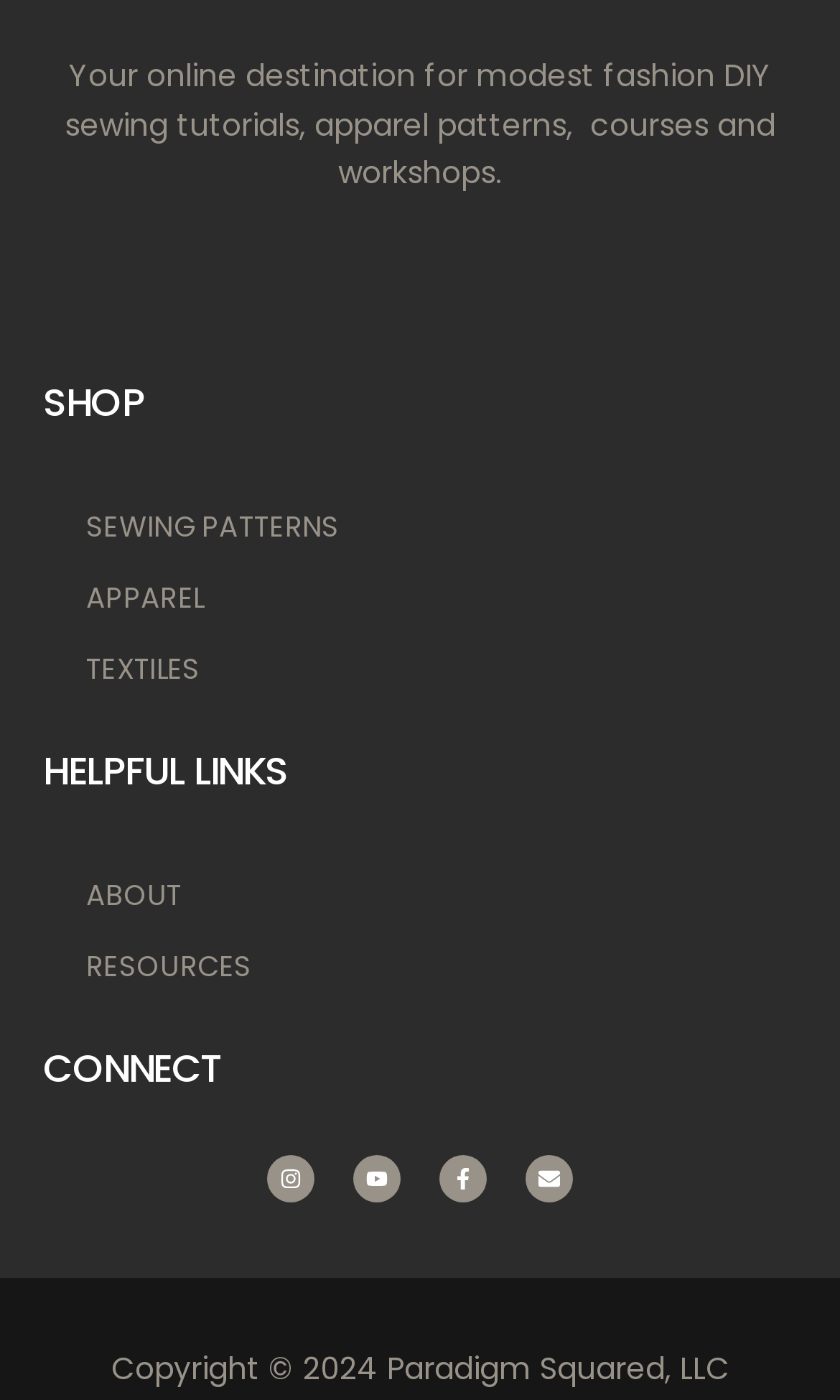Please identify the bounding box coordinates of the element I need to click to follow this instruction: "Go to Youtube".

[0.421, 0.825, 0.477, 0.859]